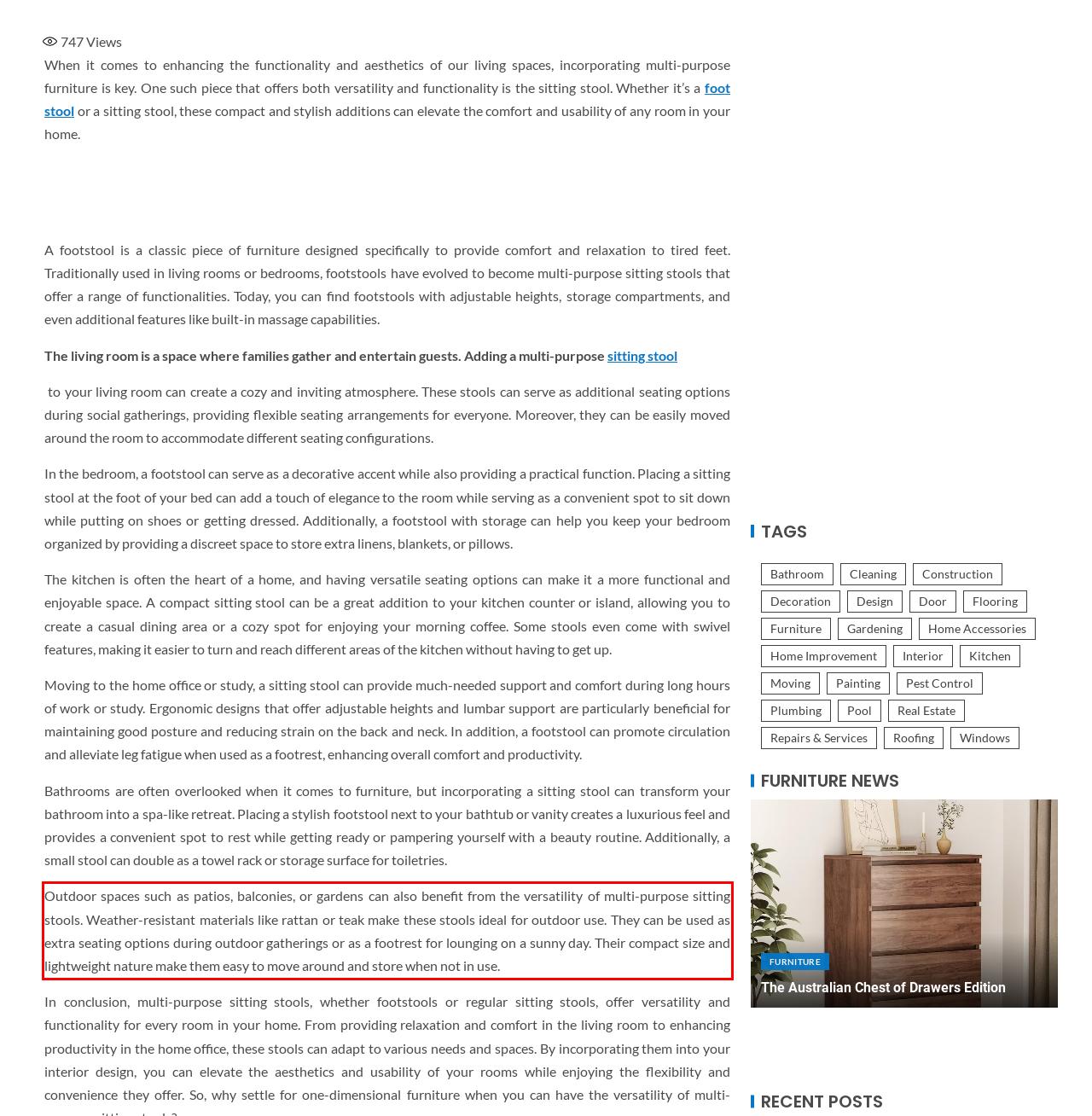You are provided with a screenshot of a webpage that includes a red bounding box. Extract and generate the text content found within the red bounding box.

Outdoor spaces such as patios, balconies, or gardens can also benefit from the versatility of multi-purpose sitting stools. Weather-resistant materials like rattan or teak make these stools ideal for outdoor use. They can be used as extra seating options during outdoor gatherings or as a footrest for lounging on a sunny day. Their compact size and lightweight nature make them easy to move around and store when not in use.